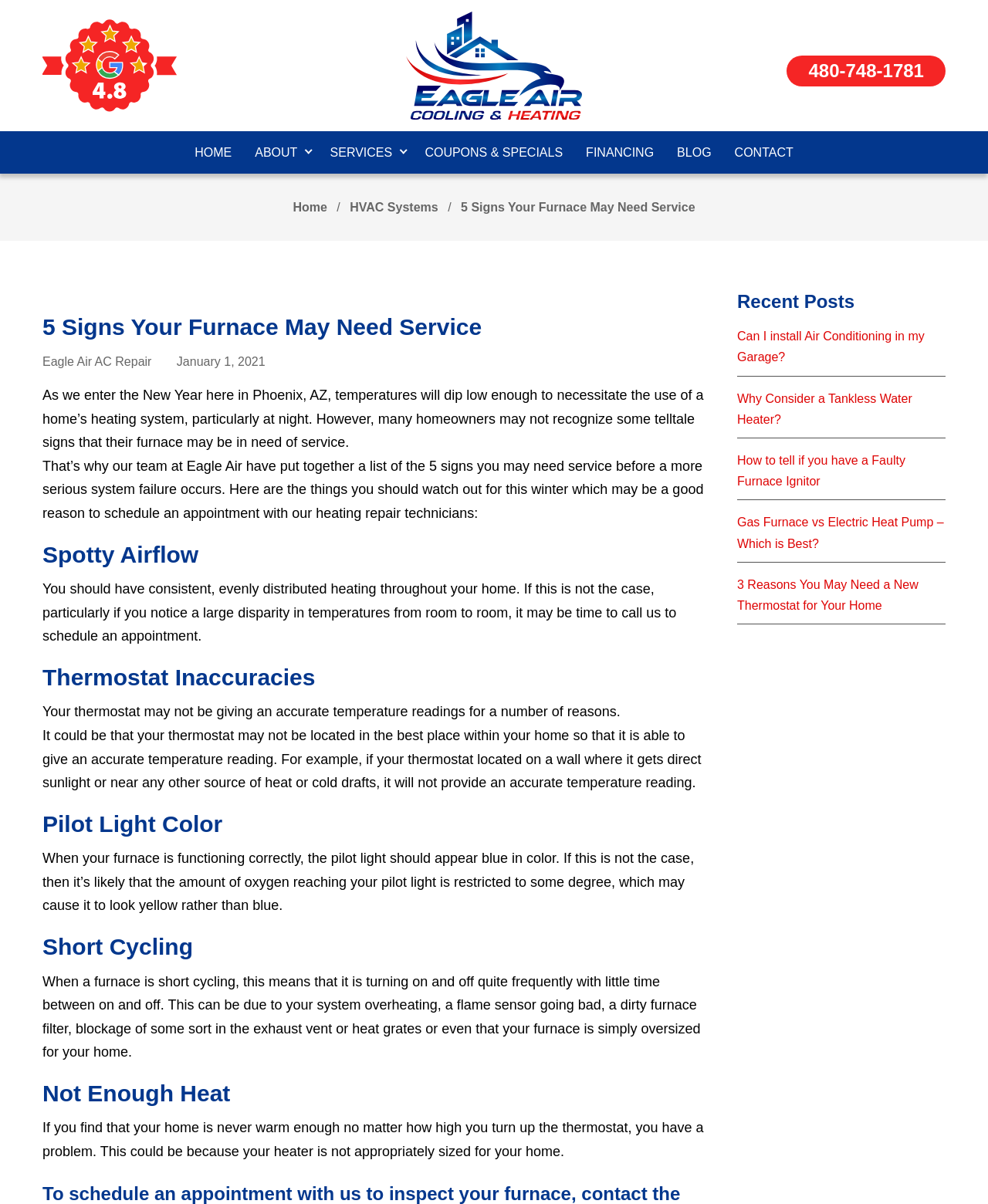Provide the bounding box coordinates for the UI element described in this sentence: "HVAC Systems". The coordinates should be four float values between 0 and 1, i.e., [left, top, right, bottom].

[0.354, 0.167, 0.443, 0.178]